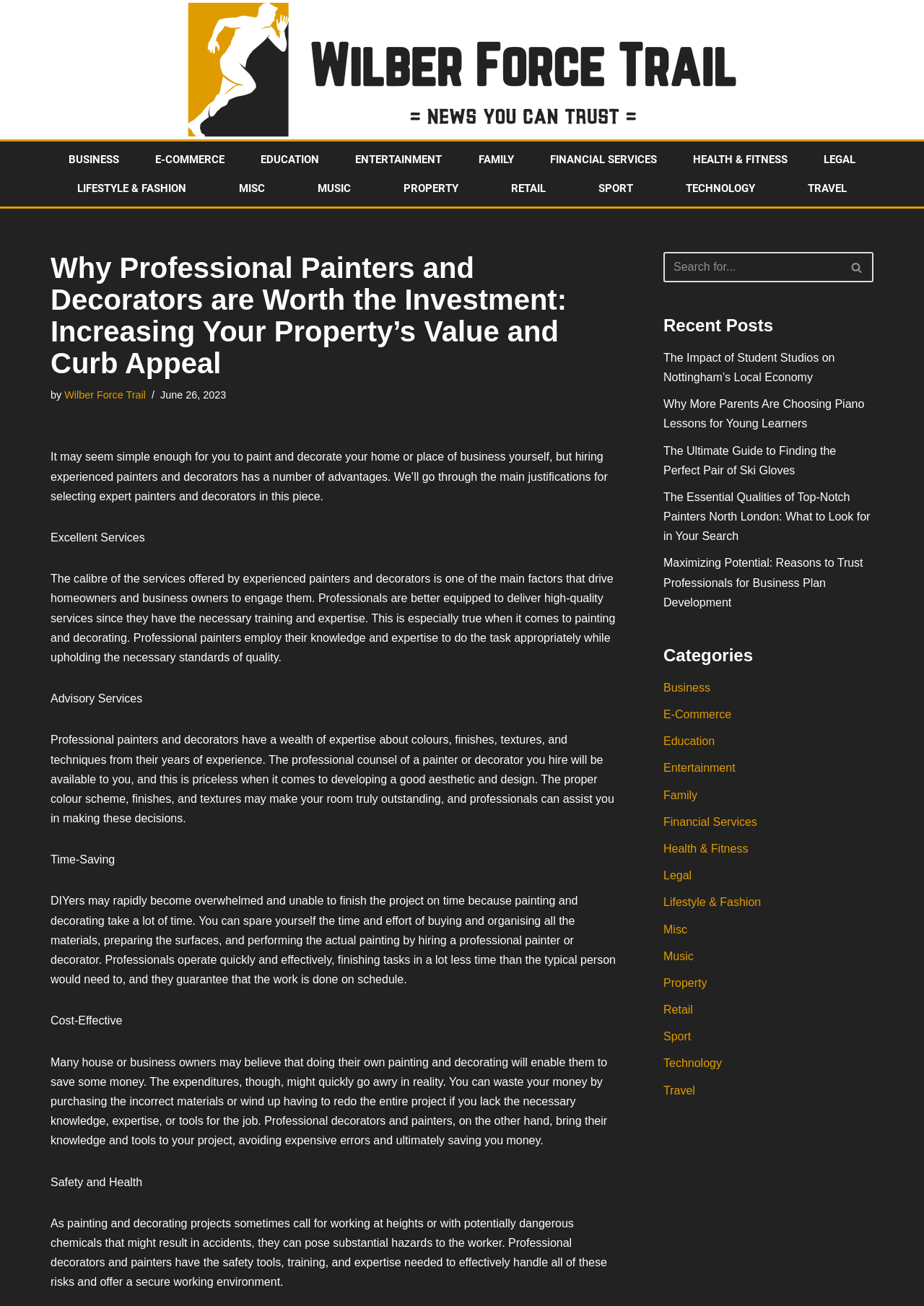Bounding box coordinates are to be given in the format (top-left x, top-left y, bottom-right x, bottom-right y). All values must be floating point numbers between 0 and 1. Provide the bounding box coordinate for the UI element described as: Lifestyle & Fashion

[0.055, 0.133, 0.23, 0.155]